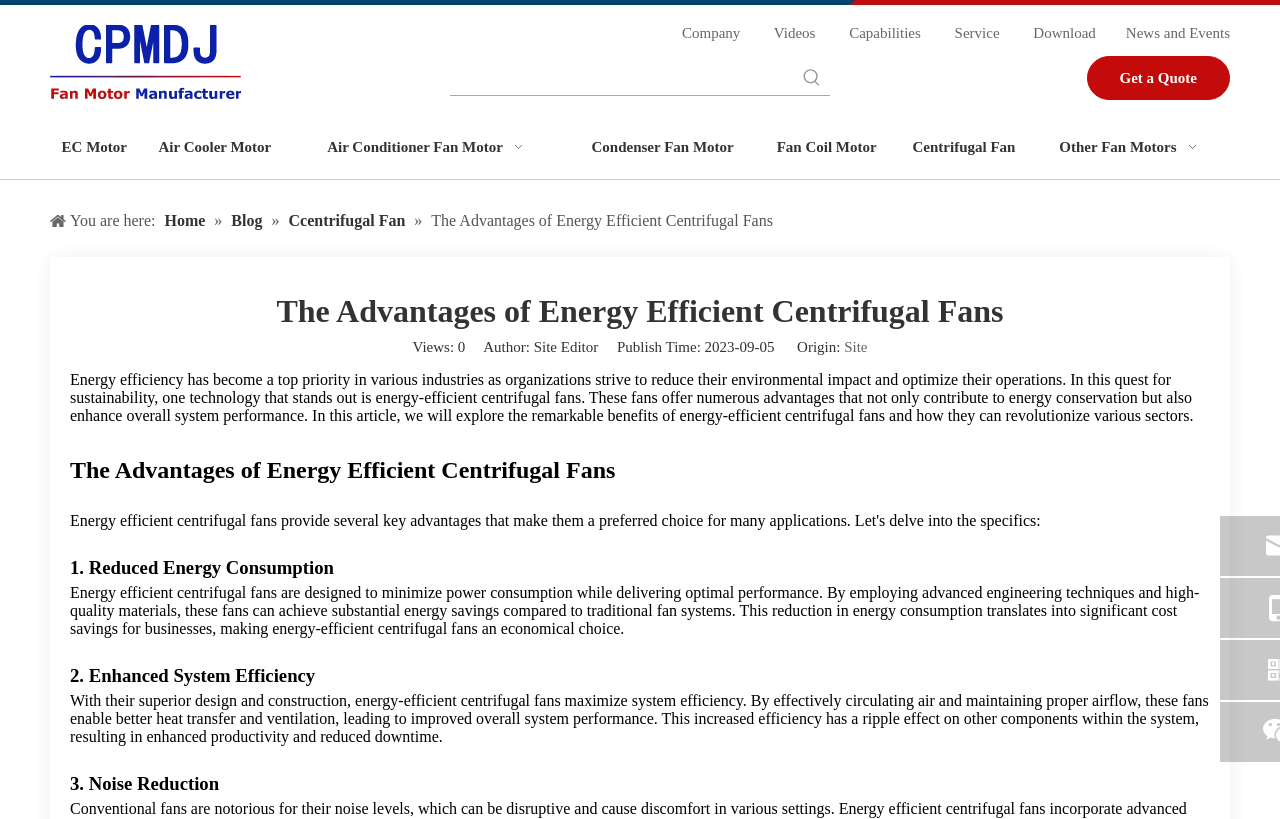What is the main topic of this webpage?
Please ensure your answer is as detailed and informative as possible.

The main topic of this webpage is energy efficient centrifugal fans, which is evident from the title 'The Advantages of Energy Efficient Centrifugal Fans' and the content of the webpage that discusses the benefits of using energy efficient centrifugal fans.